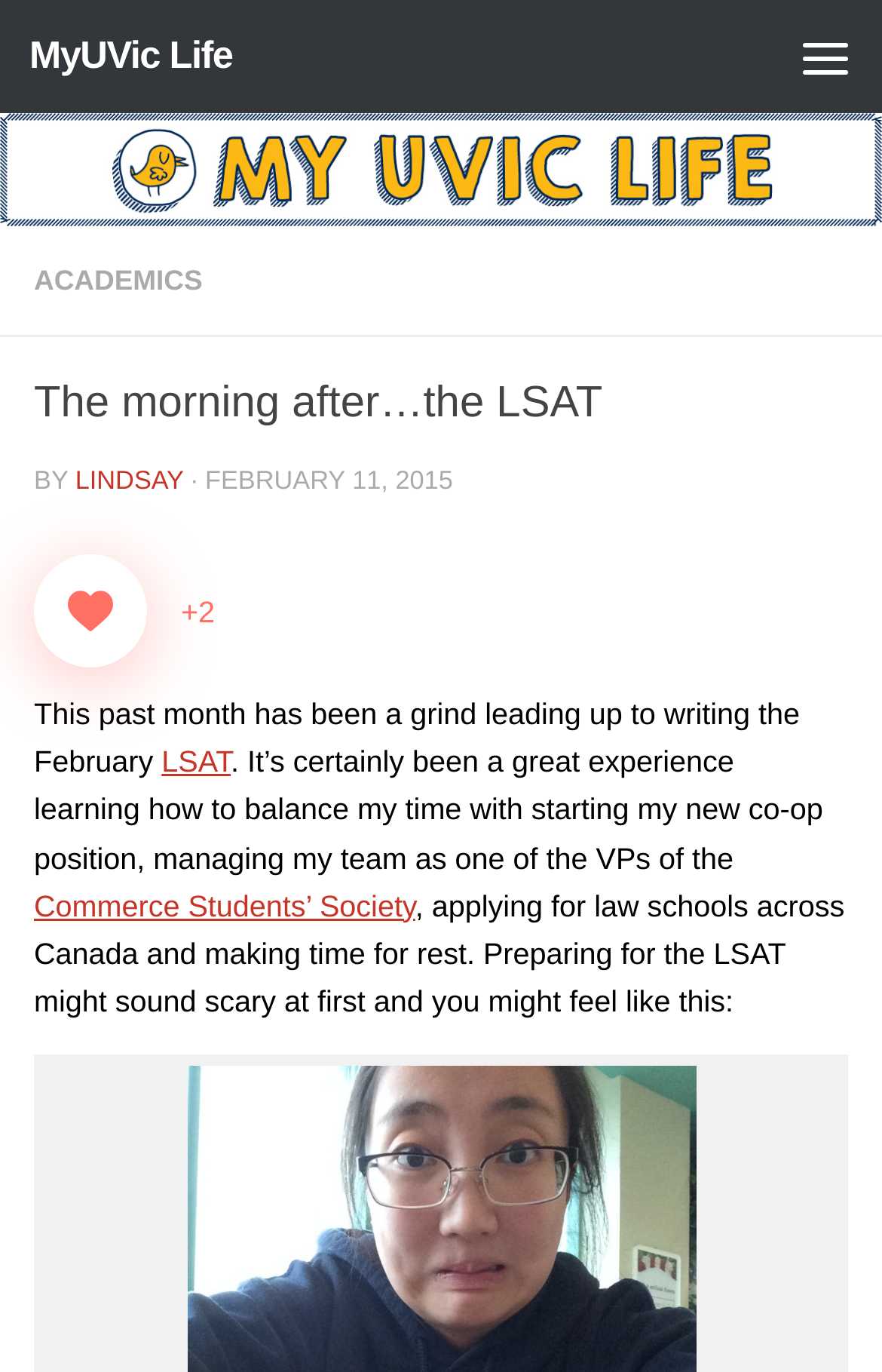How many likes does the blog post have?
Based on the image content, provide your answer in one word or a short phrase.

+2